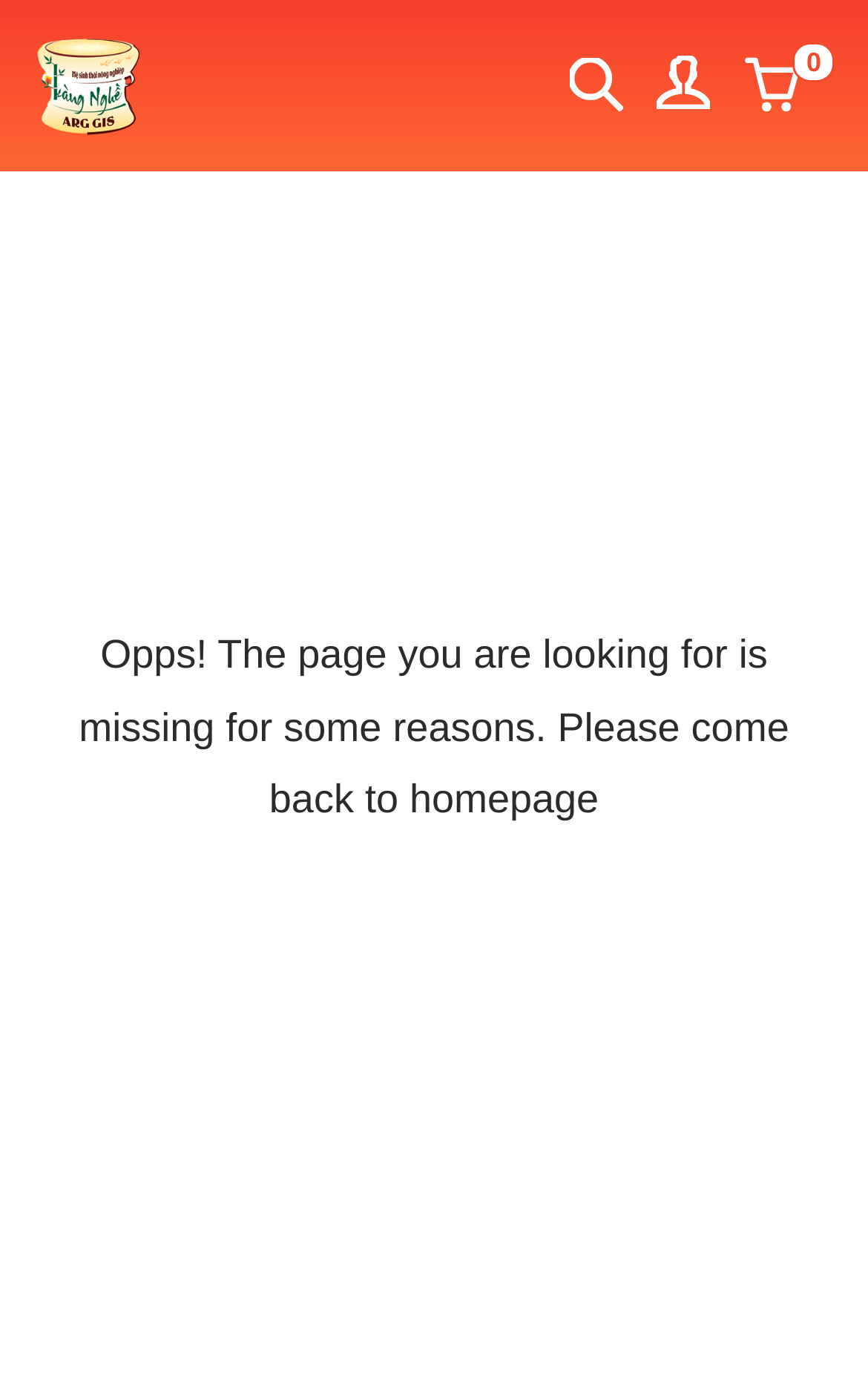Predict the bounding box of the UI element that fits this description: "name="s" placeholder="Tìm kiếm sản phẩm…"".

[0.1, 0.527, 0.9, 0.623]